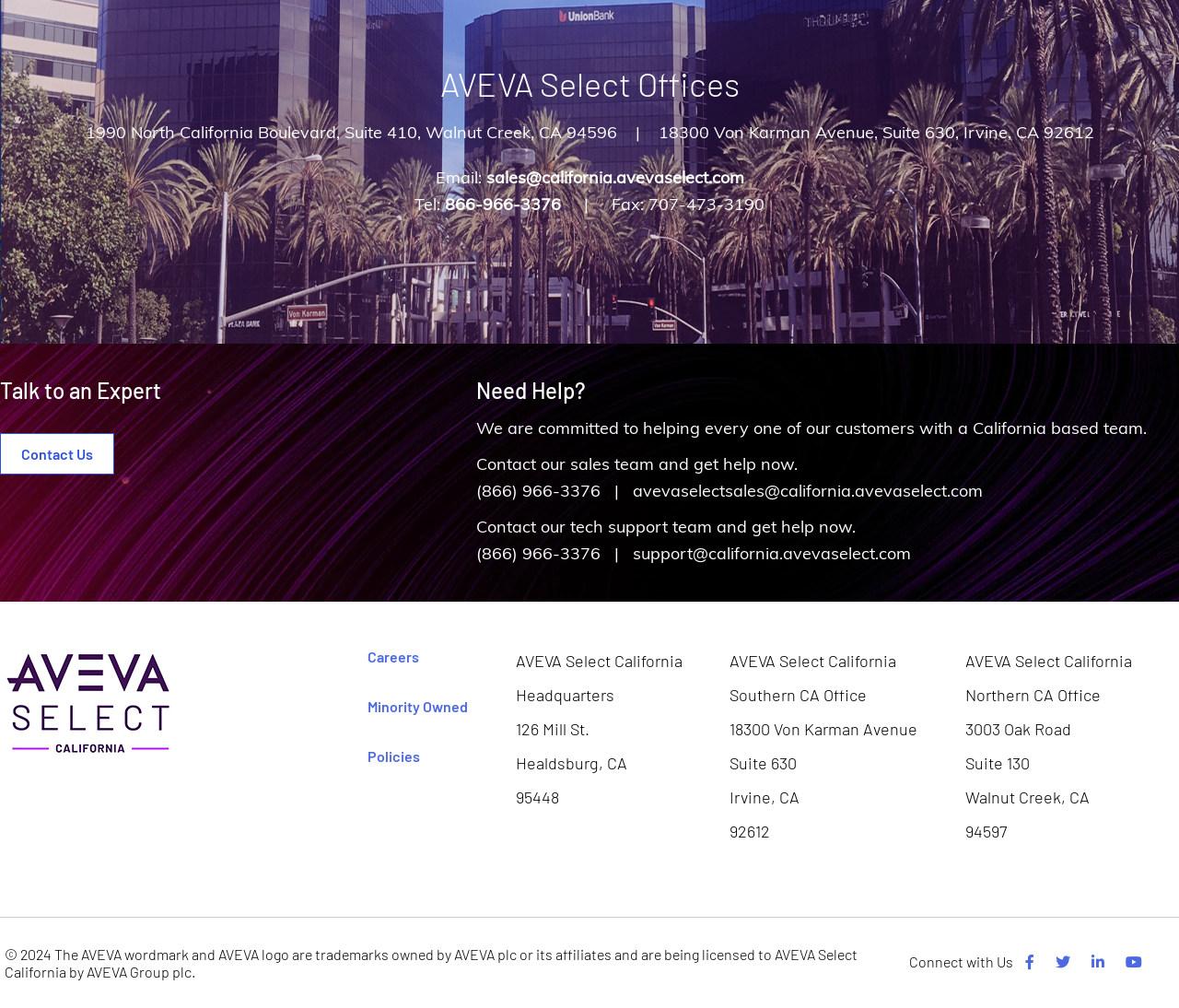Please specify the coordinates of the bounding box for the element that should be clicked to carry out this instruction: "Click Careers". The coordinates must be four float numbers between 0 and 1, formatted as [left, top, right, bottom].

[0.312, 0.643, 0.355, 0.66]